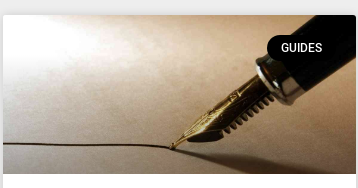Please answer the following question using a single word or phrase: 
What is the significance of the golden nib?

Reflects craftsmanship and precision